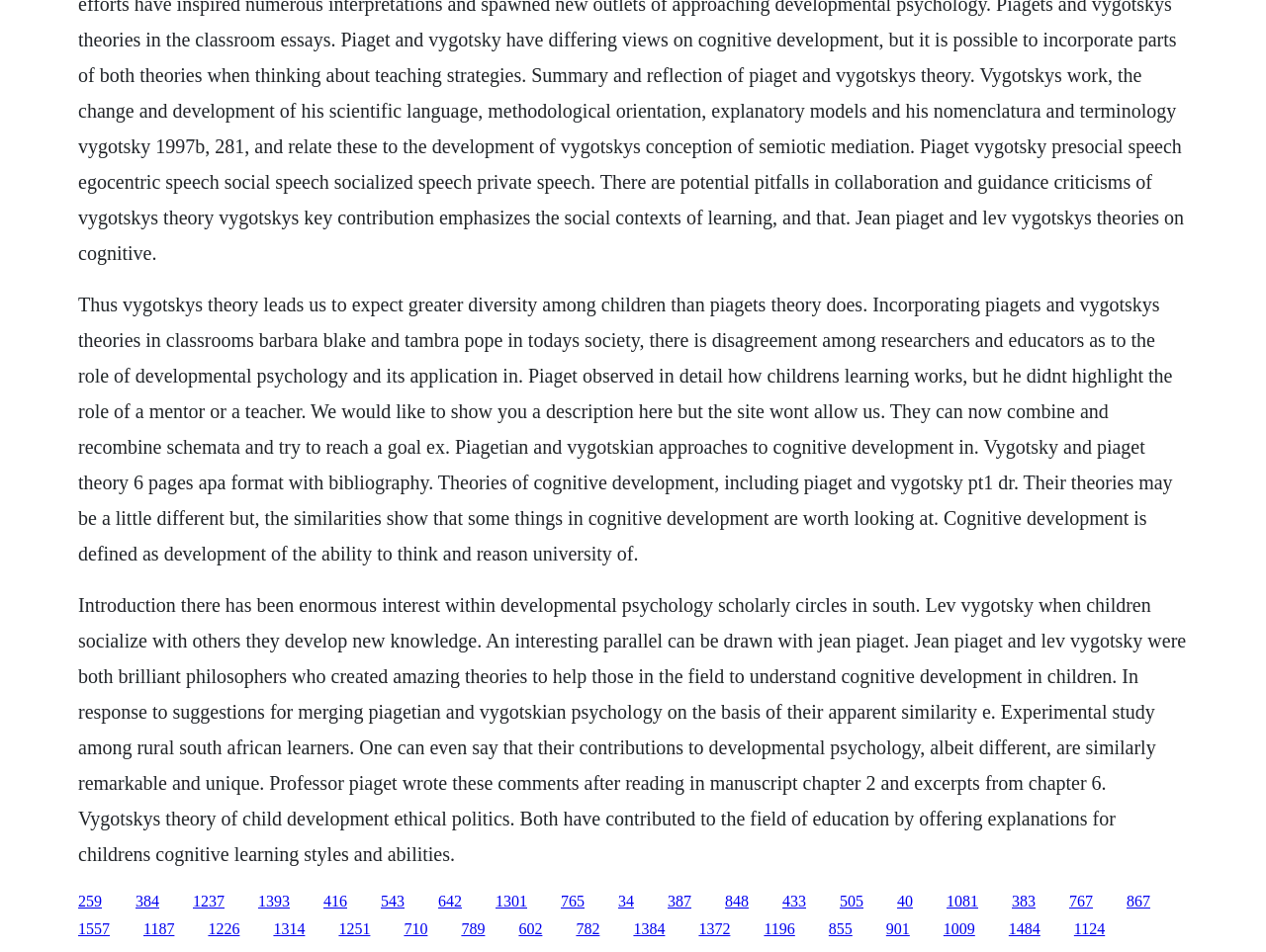Please specify the bounding box coordinates of the area that should be clicked to accomplish the following instruction: "Click the link '543'". The coordinates should consist of four float numbers between 0 and 1, i.e., [left, top, right, bottom].

[0.301, 0.937, 0.32, 0.955]